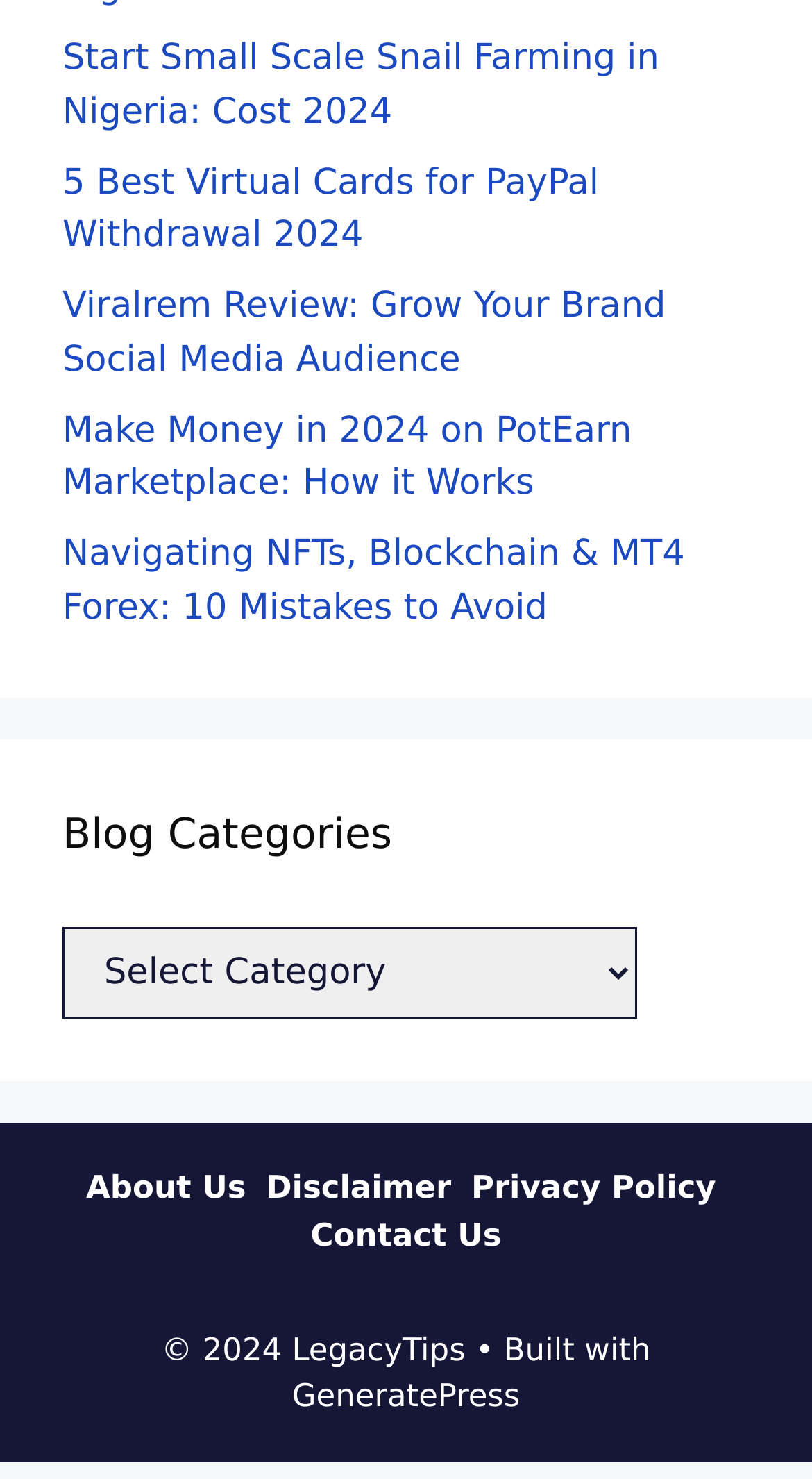Please identify the bounding box coordinates of the area that needs to be clicked to fulfill the following instruction: "Read the 'About Us' page."

[0.106, 0.791, 0.315, 0.816]